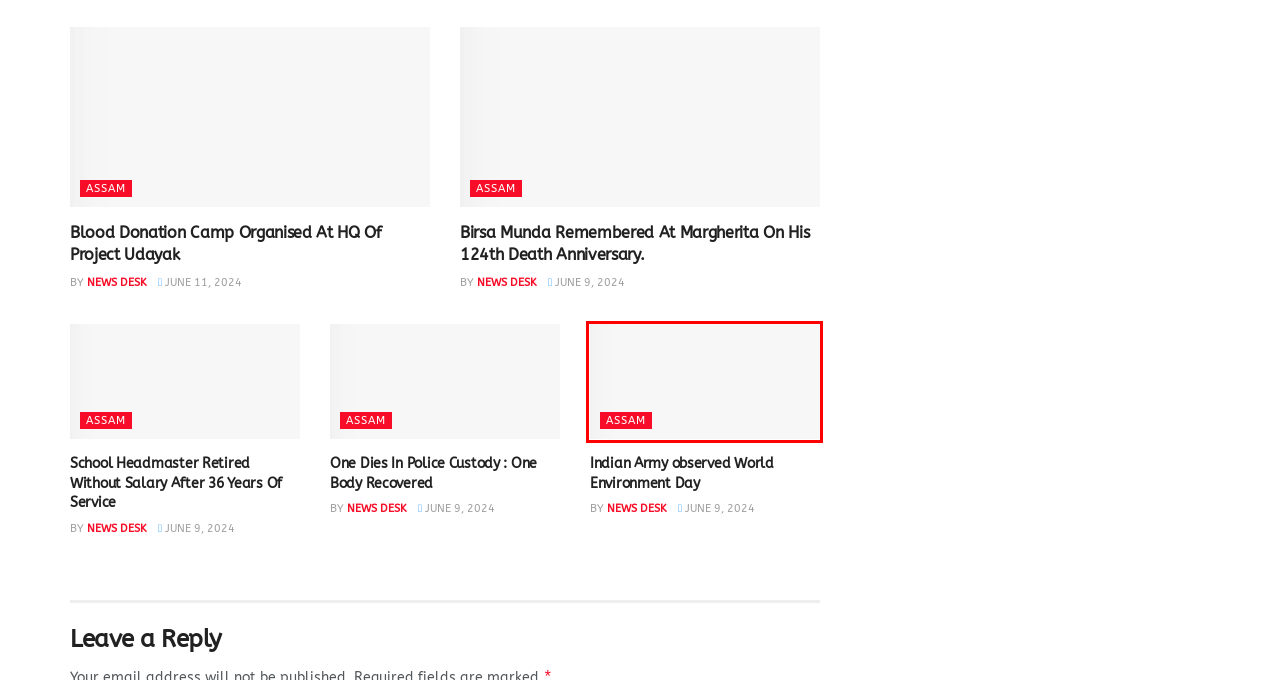You have a screenshot of a webpage with a red bounding box highlighting a UI element. Your task is to select the best webpage description that corresponds to the new webpage after clicking the element. Here are the descriptions:
A. 12-06-2024 - Home - Asom Barta
B. Blood Donation Camp Organised At HQ Of Project Udayak
C. Asom Barta | An Assamese Newspaper & Digital News Media
D. Assam
E. One Dies In Police Custody : One Body Recovered
F. Gauhati HC Dismisses Delhi Deputy CM Manish Sisodia’s Plea
G. Indian Army observed World Environment Day
H. Insurance

G